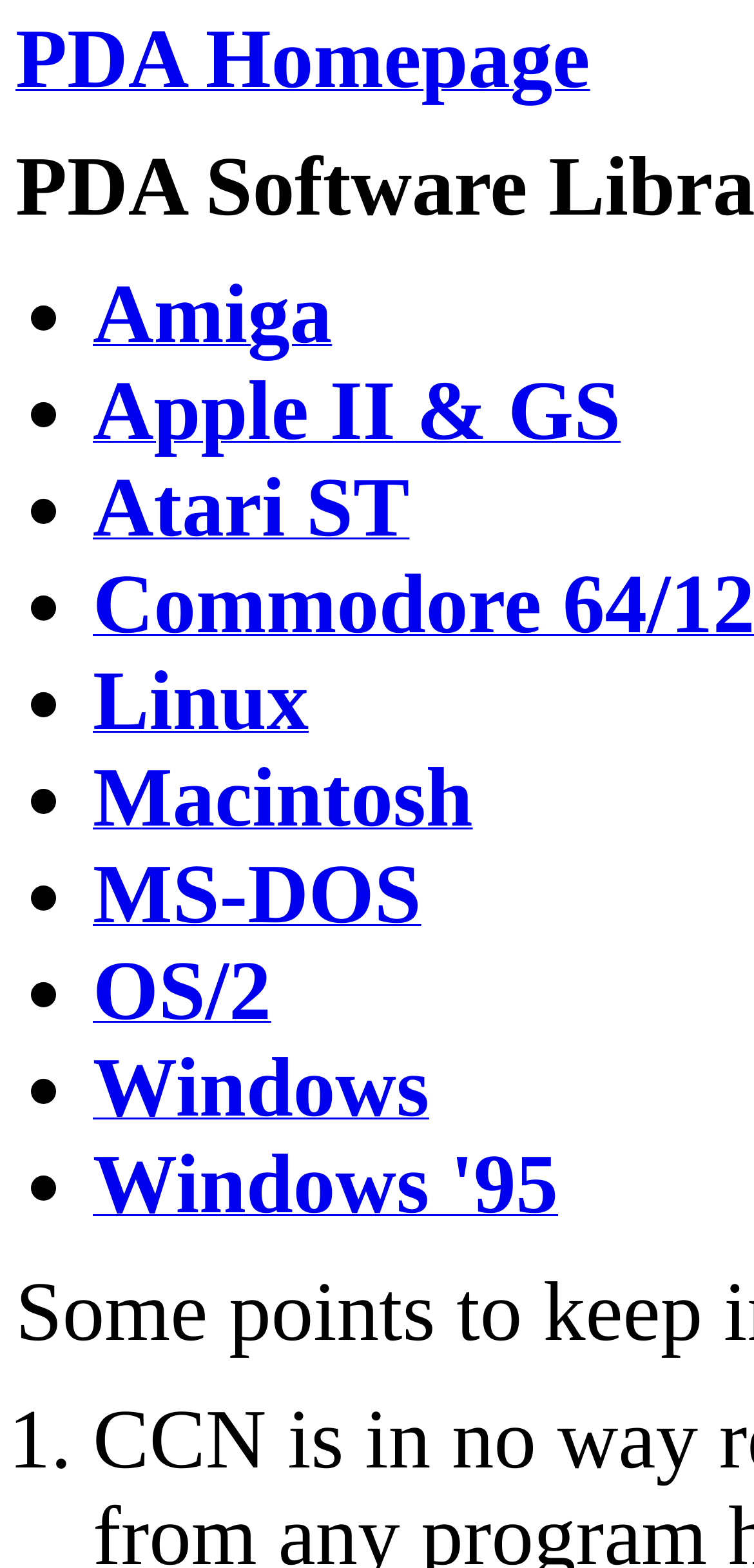Using the provided element description, identify the bounding box coordinates as (top-left x, top-left y, bottom-right x, bottom-right y). Ensure all values are between 0 and 1. Description: Apple II & GS

[0.123, 0.264, 0.823, 0.285]